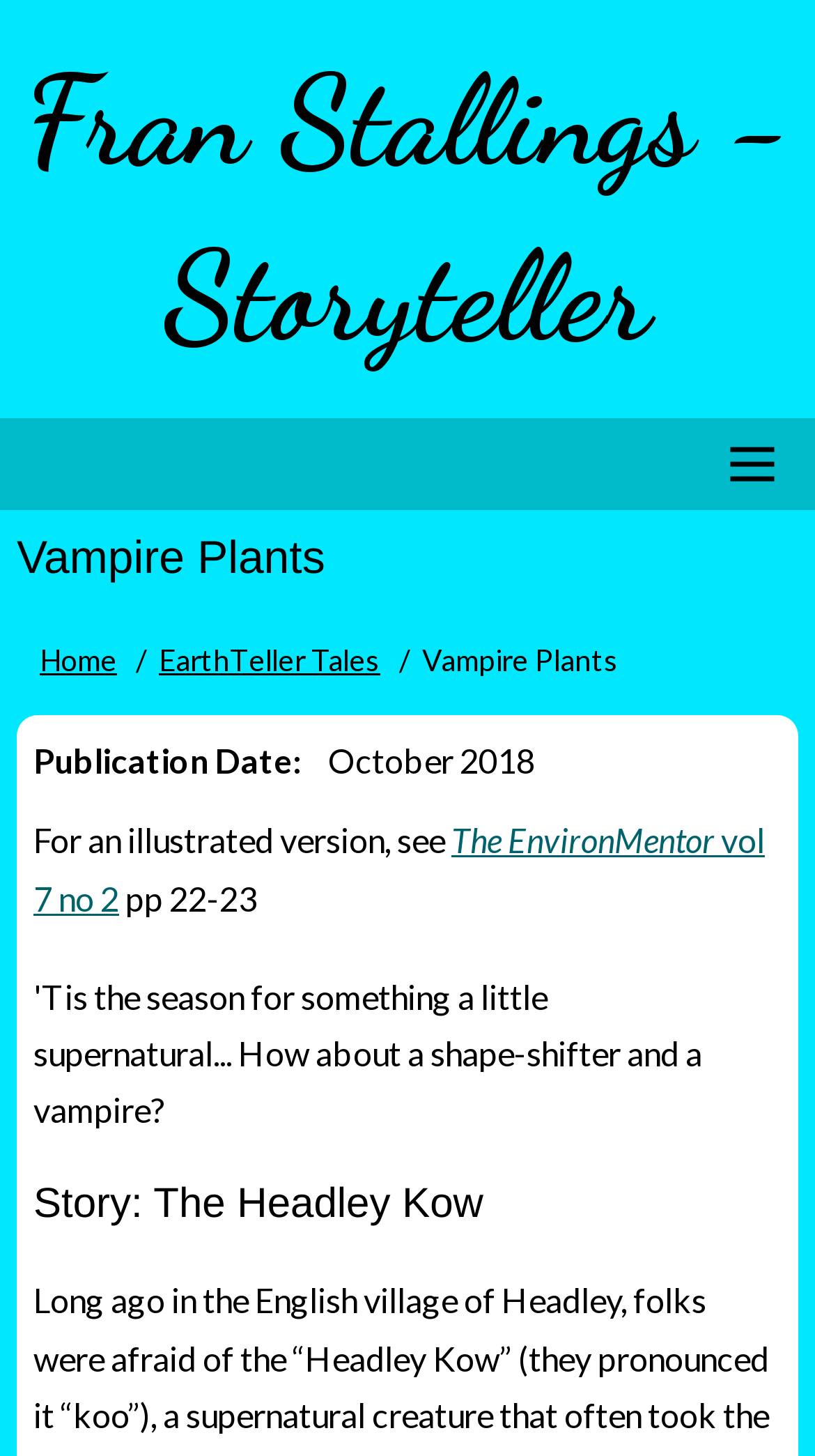How many links are there in the breadcrumb navigation?
Make sure to answer the question with a detailed and comprehensive explanation.

The number of links in the breadcrumb navigation can be found by counting the link elements inside the breadcrumb navigation element. There are three link elements: 'Home', 'EarthTeller Tales', and 'Vampire Plants'.